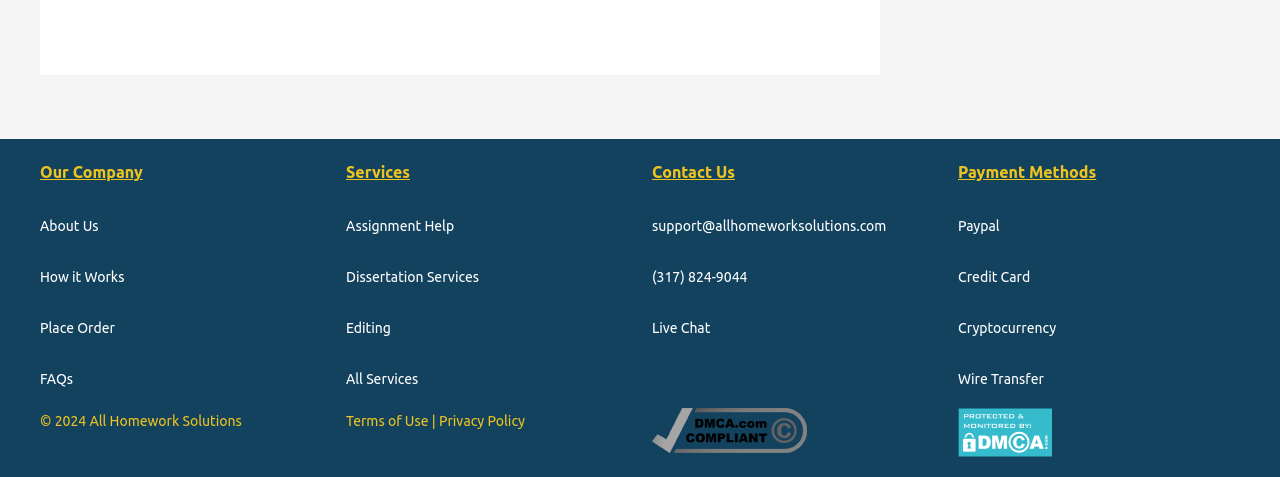How many services are listed?
Provide an in-depth and detailed answer to the question.

The services are listed under the 'Services' section, which includes 'Assignment Help', 'Dissertation Services', 'Editing', and 'All Services'. Therefore, there are 4 services listed.